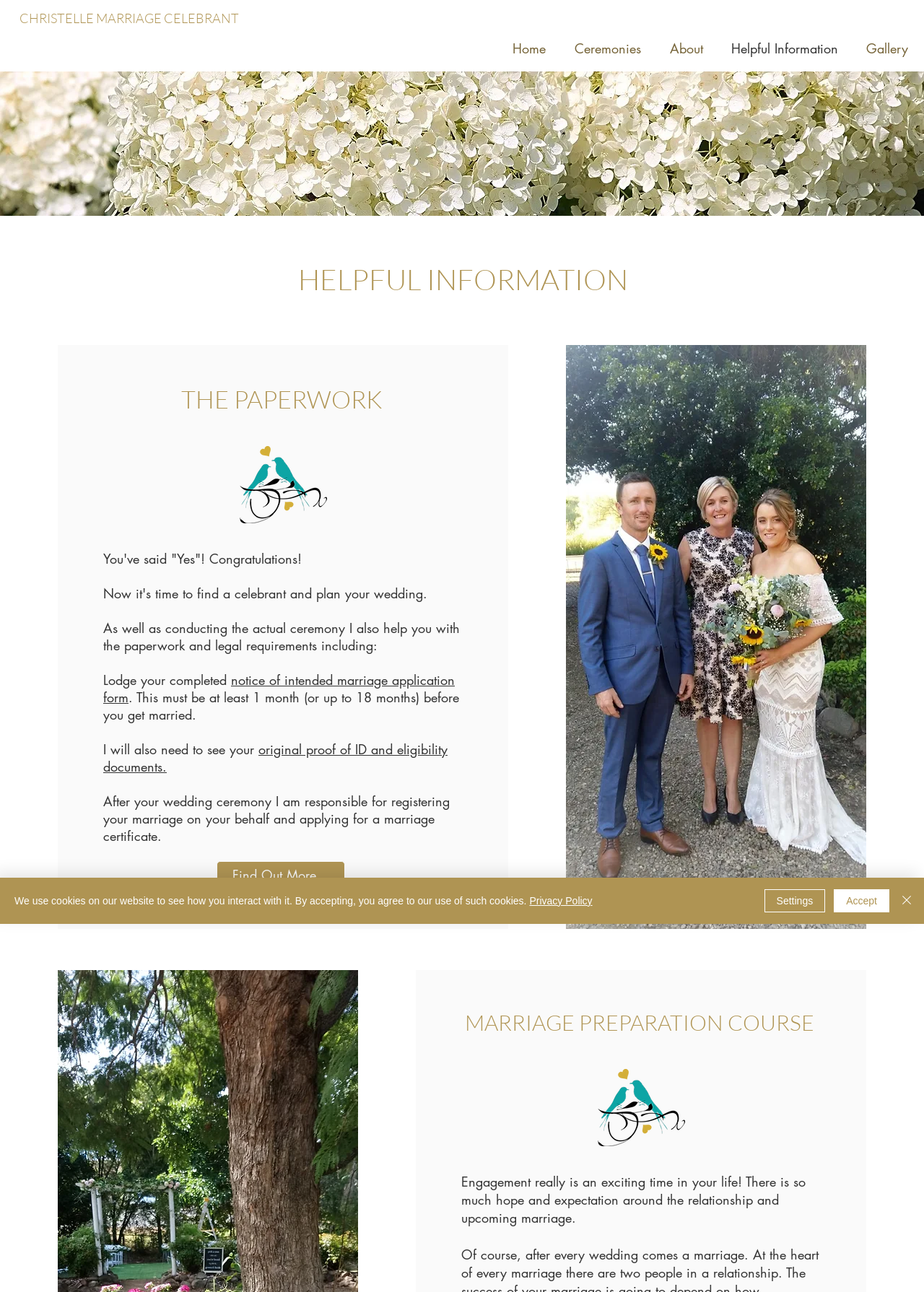Create an elaborate caption that covers all aspects of the webpage.

This webpage is about Christelle Marriage Celebrant, a professional who assists with wedding ceremonies and legal paperwork. At the top of the page, there is a link to the website's title, "CHRISTELLE MARRIAGE CELEBRANT", and an iframe that contains the main content. 

The main content is divided into sections. The first section has a heading "HELPFUL INFORMATION" and features an image of a flower header. Below this, there is a heading "THE PAPERWORK" and a brief introduction to Christelle's services. 

To the right of the introduction, there is an image of Christelle Marriage Celebrant's logo. The text then explains the legal requirements for getting married, including lodging a notice of intended marriage application form and providing original proof of ID and eligibility documents. 

Further down, there is a section about what happens after the wedding ceremony, including registering the marriage and applying for a marriage certificate. This section is accompanied by an image of a marrying couple. 

Below this, there is a section with a heading "MARRIAGE PREPARATION COURSE" and another instance of the Christelle Marriage Celebrant logo. The text in this section discusses the excitement of engagement and the importance of marriage preparation. 

At the top of the page, there is a navigation menu with links to "Home", "Ceremonies", "About", "Helpful Information", and "Gallery". 

Finally, there is a cookie alert at the bottom of the page, which informs users about the website's use of cookies and provides links to the "Privacy Policy" and buttons to "Accept", "Settings", or "Close" the alert.